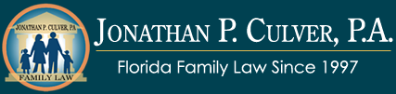Give a comprehensive caption for the image.

The image features the logo of Jonathan P. Culver, P.A., a law firm specializing in family law located in Florida. The design prominently includes a representation of a family within a circular emblem, symbolizing the firm's focus on family-related legal matters. The text "Florida Family Law Since 1997" highlights the firm's extensive experience in the field, emphasizing its long-standing commitment to providing legal services. This visual branding effectively conveys the firm's mission to support families through various legal challenges.